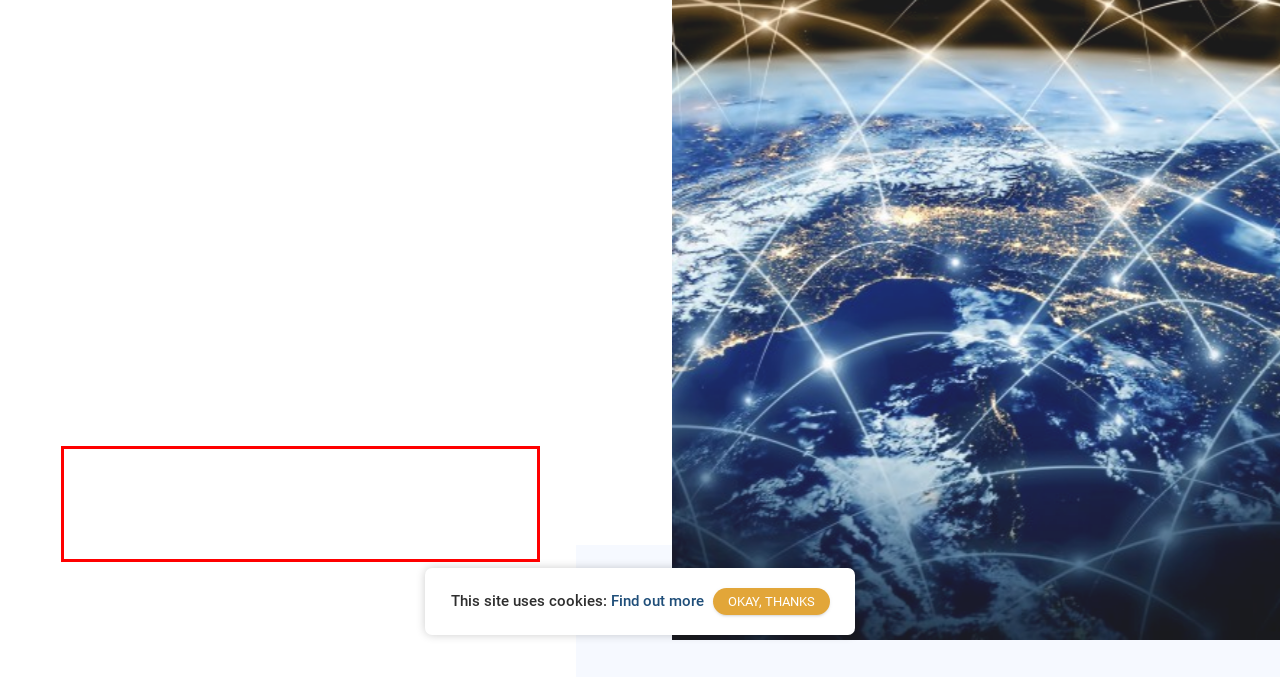Given a screenshot of a webpage, locate the red bounding box and extract the text it encloses.

Captiva is an independent offshore financial services provider committed to offering proactive and innovative solutions to clients. We represent a range of clients from large public corporations to private individuals.